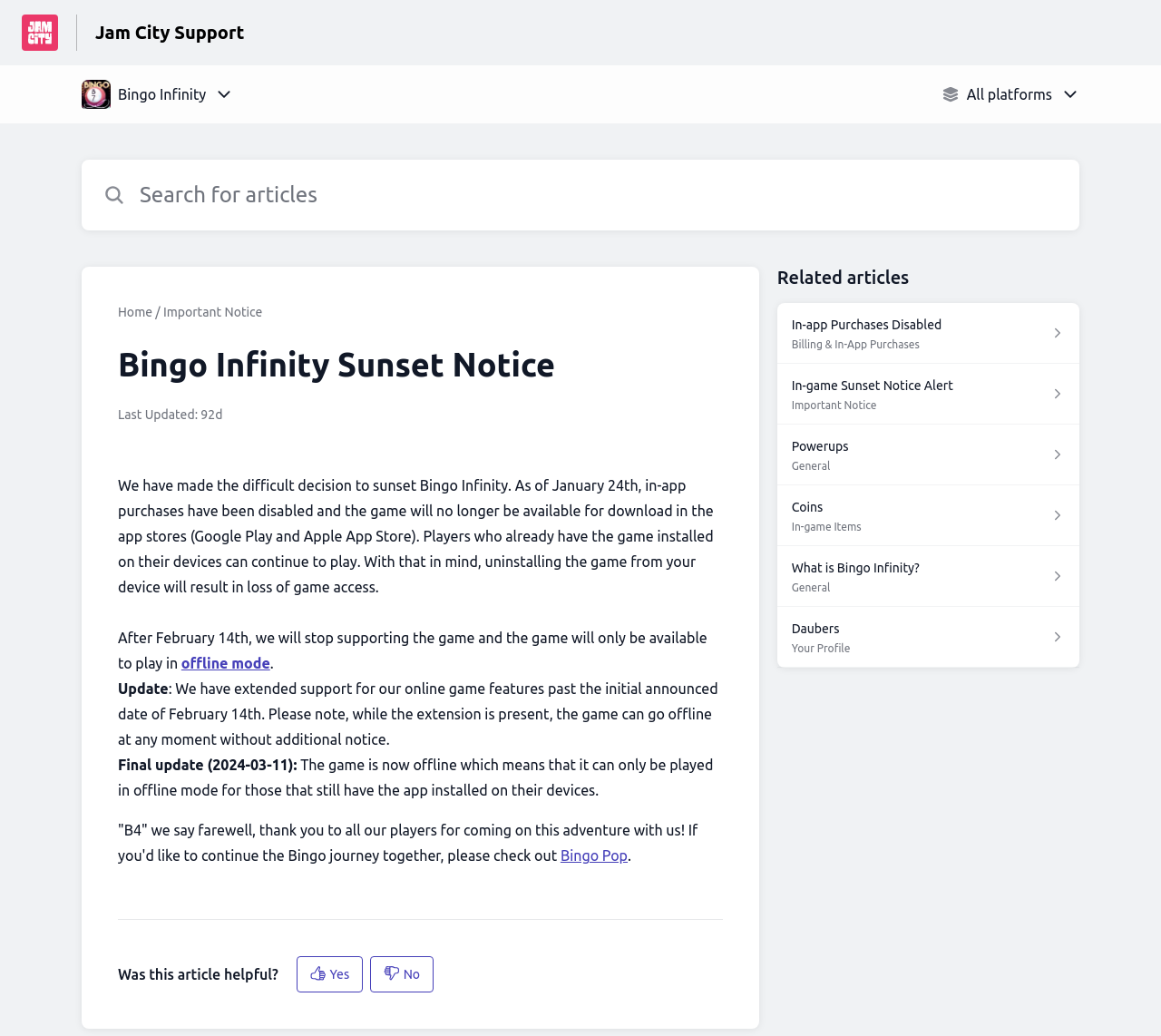Using the provided element description "What is Bingo Infinity? General", determine the bounding box coordinates of the UI element.

[0.669, 0.527, 0.93, 0.586]